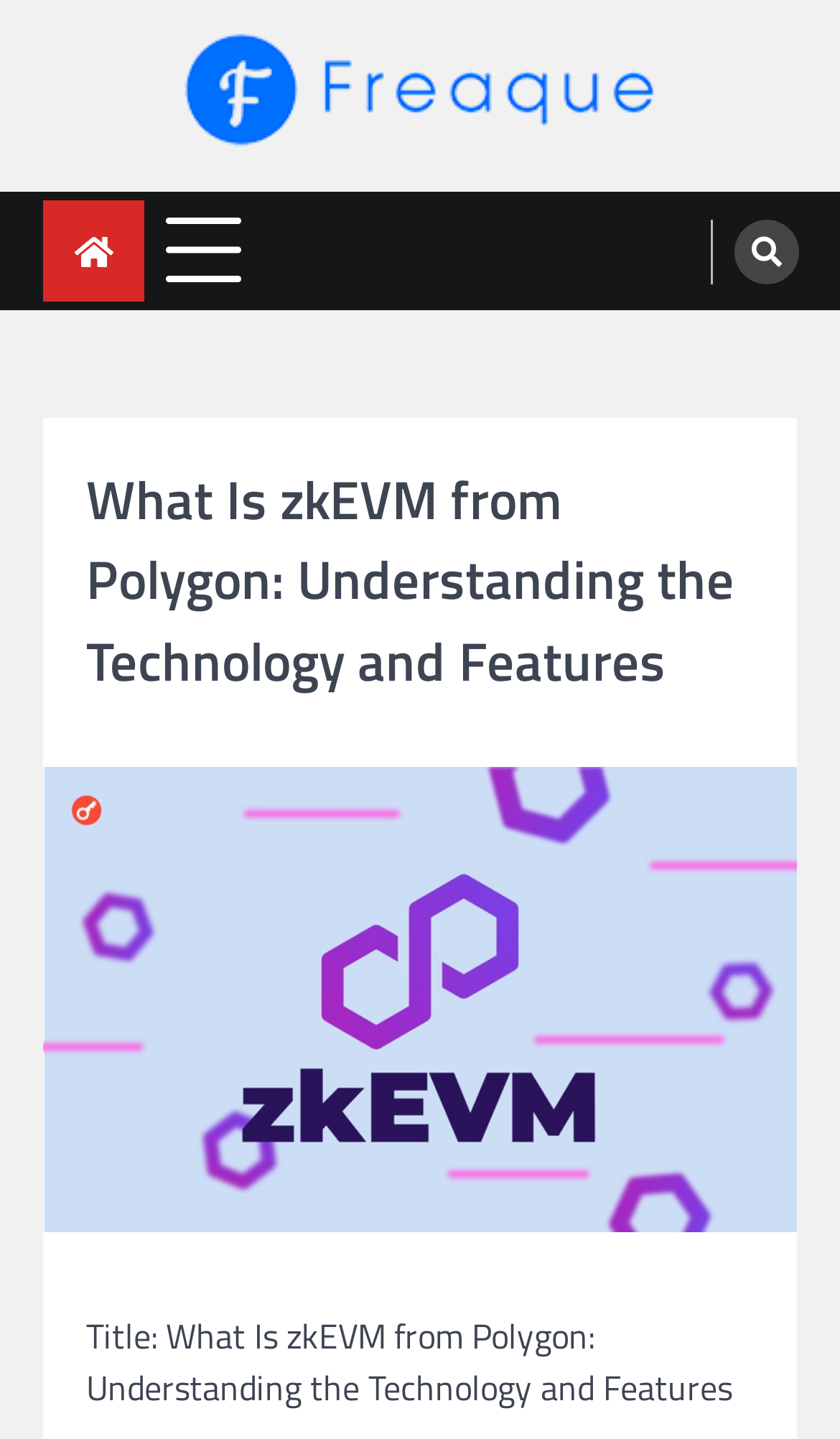Use one word or a short phrase to answer the question provided: 
What is the purpose of the button?

expanded